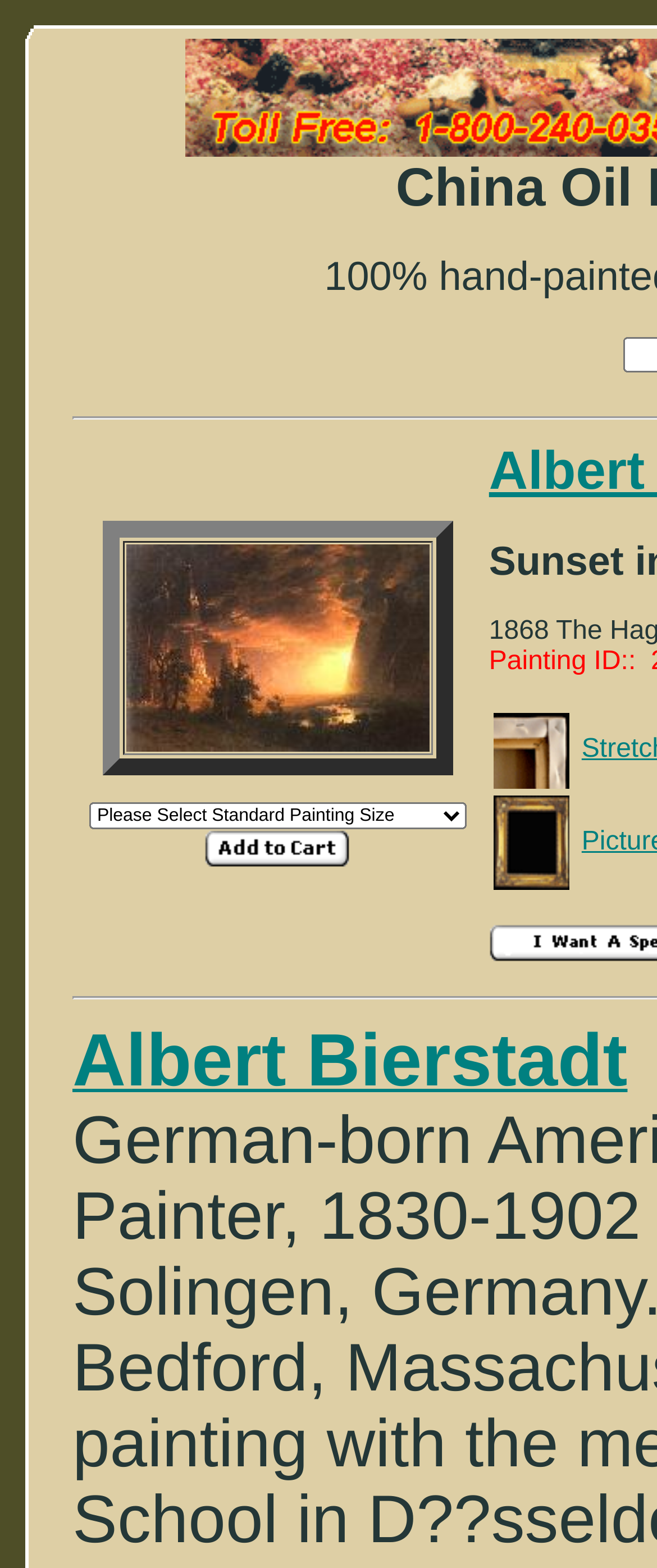How many services are listed?
Look at the webpage screenshot and answer the question with a detailed explanation.

There are two services listed, 'Stretched Service!' and 'Picture Frames Inventory!', which can be found in LayoutTableCell elements with bounding box coordinates [0.749, 0.453, 0.878, 0.504] and [0.749, 0.506, 0.878, 0.568] respectively.